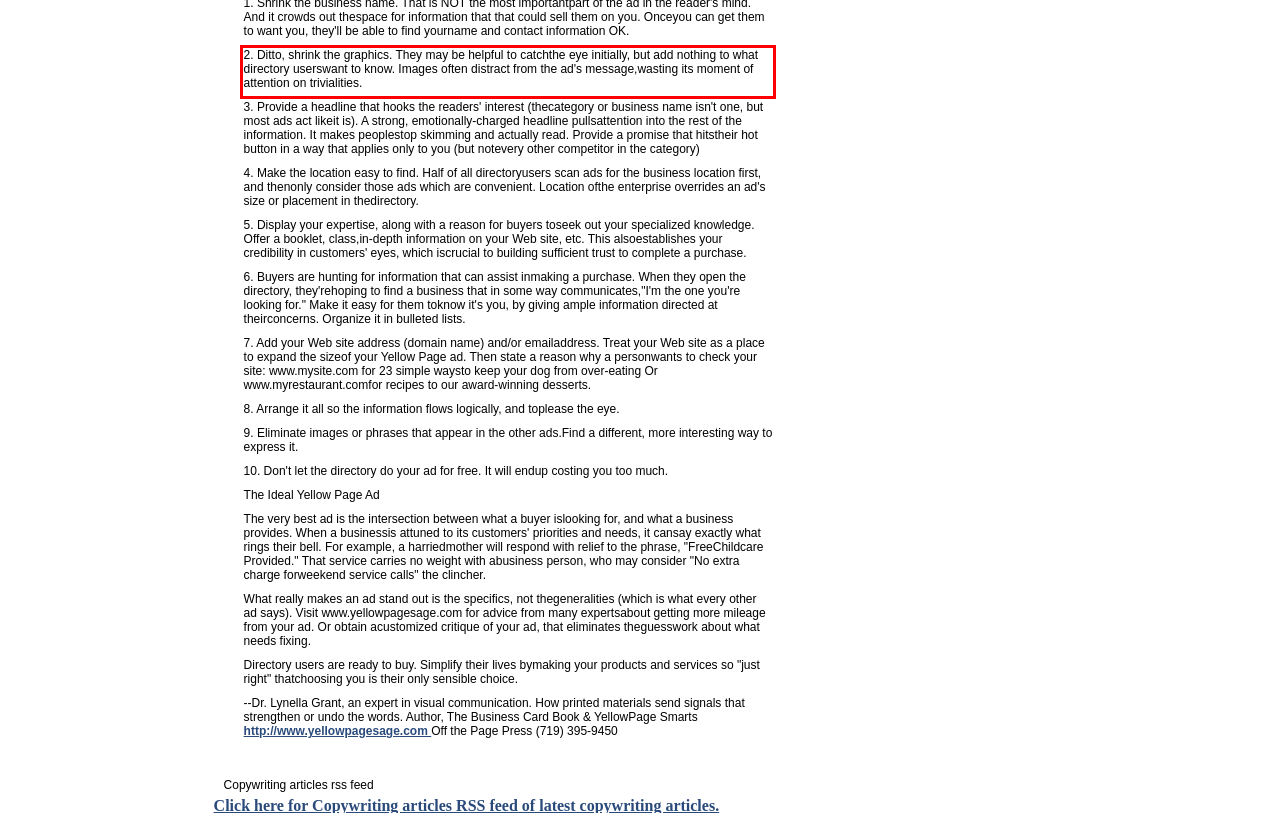You are provided with a webpage screenshot that includes a red rectangle bounding box. Extract the text content from within the bounding box using OCR.

2. Ditto, shrink the graphics. They may be helpful to catchthe eye initially, but add nothing to what directory userswant to know. Images often distract from the ad's message,wasting its moment of attention on trivialities.